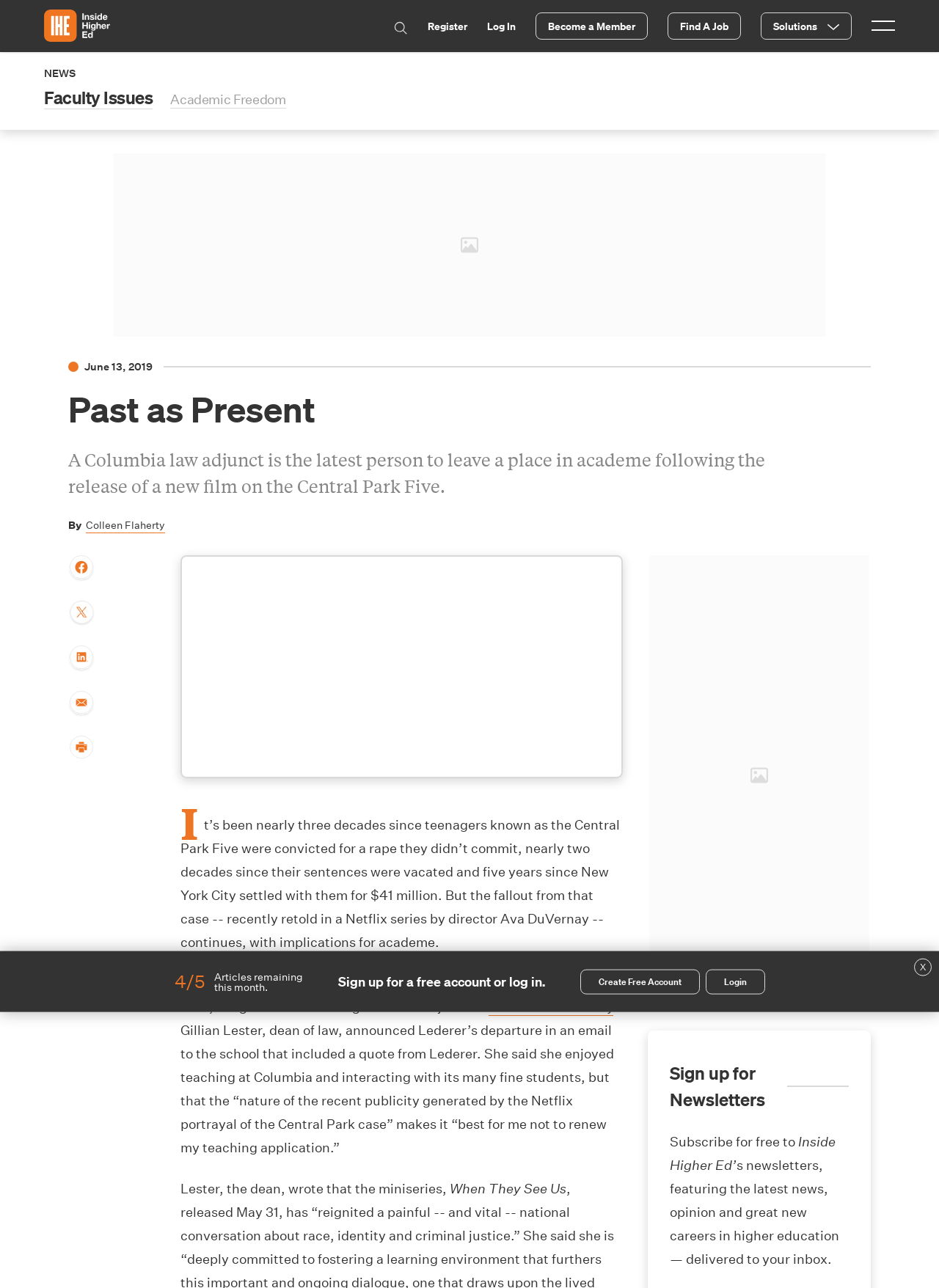Pinpoint the bounding box coordinates of the element that must be clicked to accomplish the following instruction: "Create a free account". The coordinates should be in the format of four float numbers between 0 and 1, i.e., [left, top, right, bottom].

[0.298, 0.519, 0.455, 0.549]